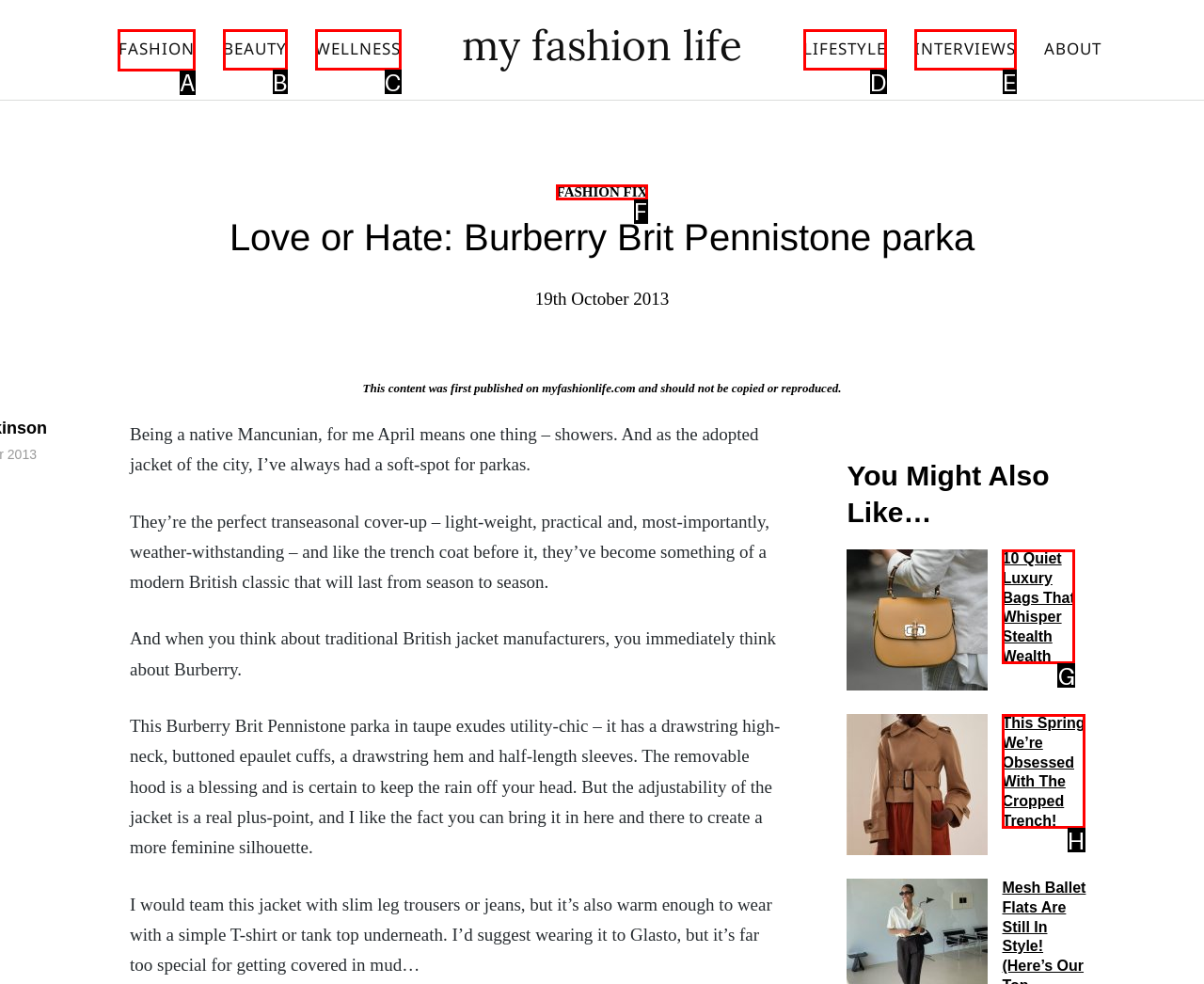Which UI element's letter should be clicked to achieve the task: Click on FASHION
Provide the letter of the correct choice directly.

A